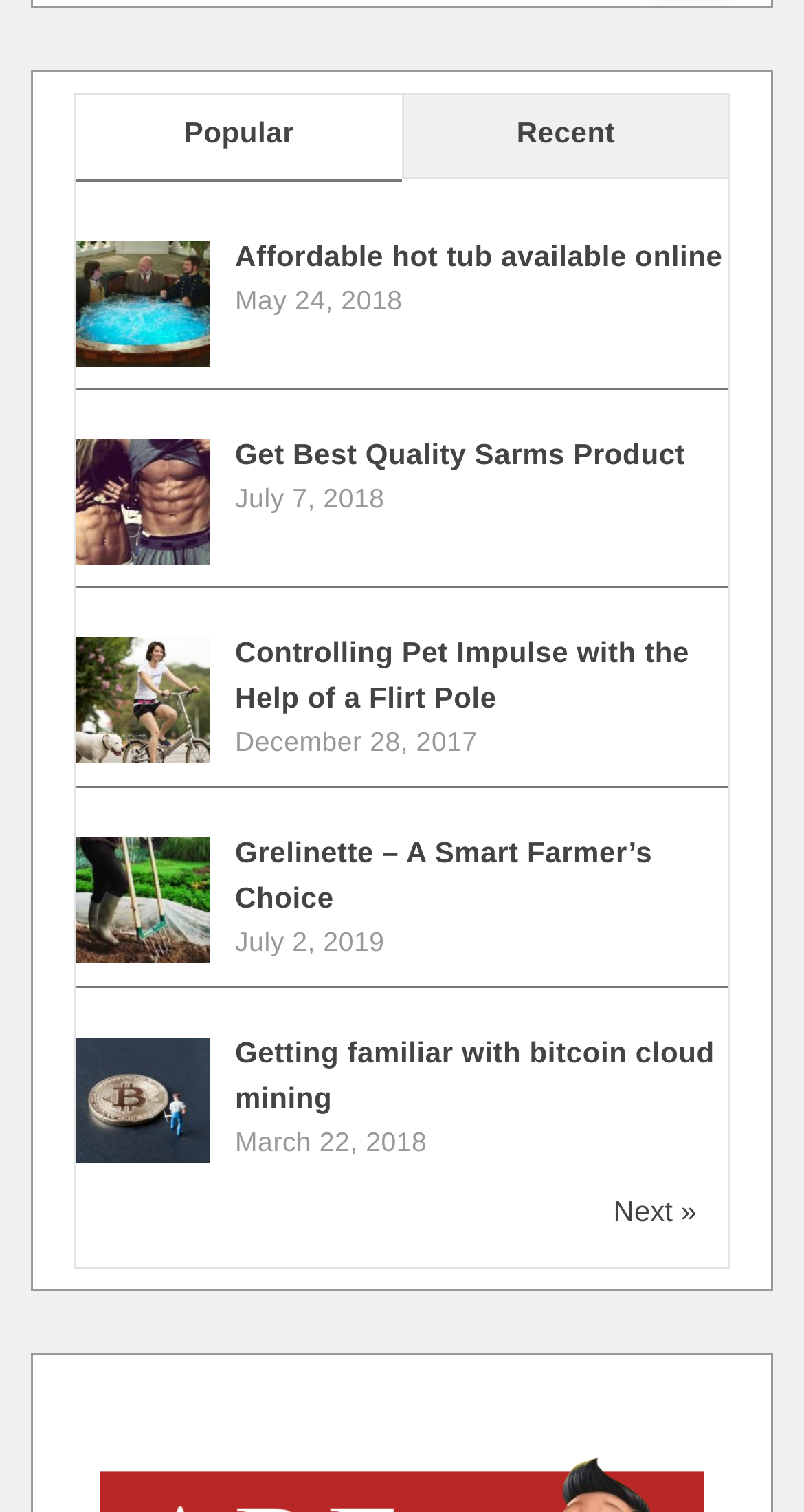Provide the bounding box coordinates of the HTML element described by the text: "Popular".

[0.095, 0.063, 0.5, 0.119]